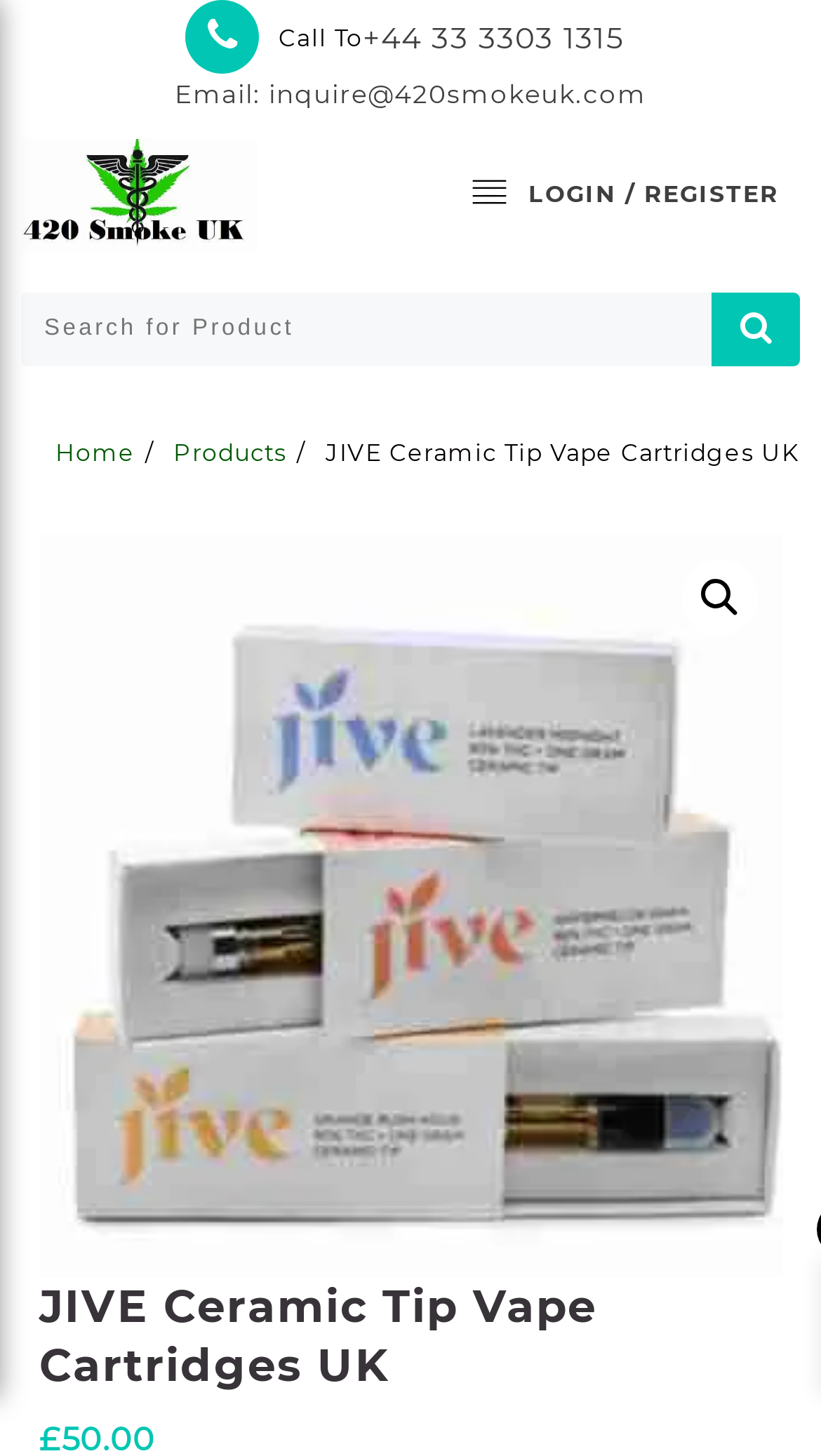Craft a detailed narrative of the webpage's structure and content.

The webpage is about JIVE Ceramic Tip Vape Cartridges UK, specifically showcasing the product and its details. At the top left, there is a logo of "420 smoke UK" with an image, accompanied by a link to the website. Below the logo, there is a search bar with a placeholder text "Search for:" and a search button. 

To the right of the search bar, there are two buttons: one with a shopping cart icon and another with the text "LOGIN / REGISTER". Above these buttons, there is a phone number "+44 33 3303 1315" and an email address "inquire@420smokeuk.com" displayed. 

In the middle of the page, there is a navigation menu with breadcrumbs, showing the path "Home > Products > JIVE Ceramic Tip Vape Cartridges UK". Below the navigation menu, there is a large section dedicated to the product, featuring an image of the JIVE Ceramic Tip Vape Cartridges UK and a heading with the same text. 

At the bottom right of the page, there is a link with a magnifying glass icon, possibly leading to a search results page. The overall content of the page is focused on showcasing the product and its details, with a prominent call-to-action to purchase or learn more.